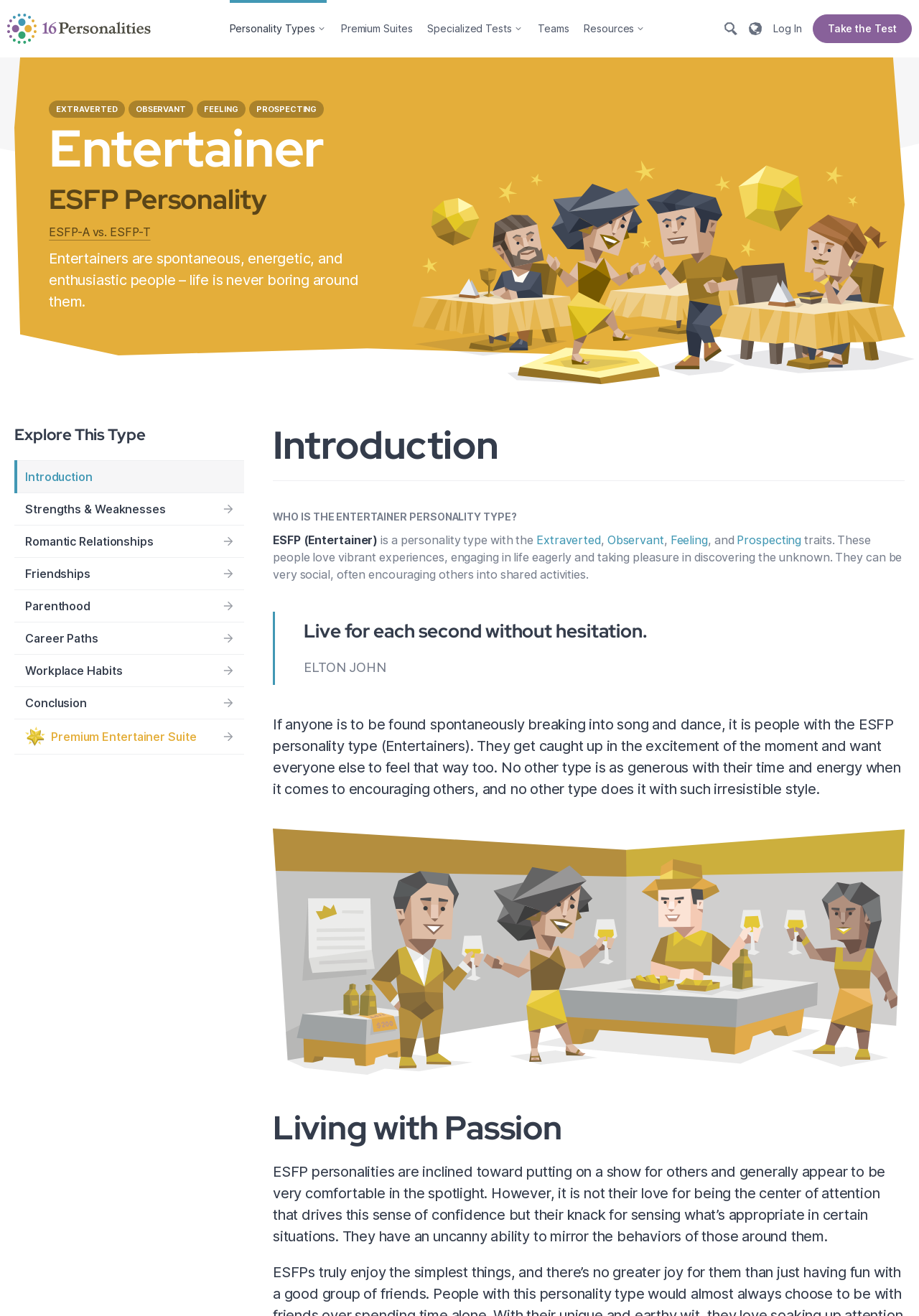Refer to the image and answer the question with as much detail as possible: What is the occupation of Elton John?

The webpage quotes Elton John, and it is common knowledge that Elton John is a singer. Although the webpage does not explicitly state his occupation, it can be inferred based on the context.